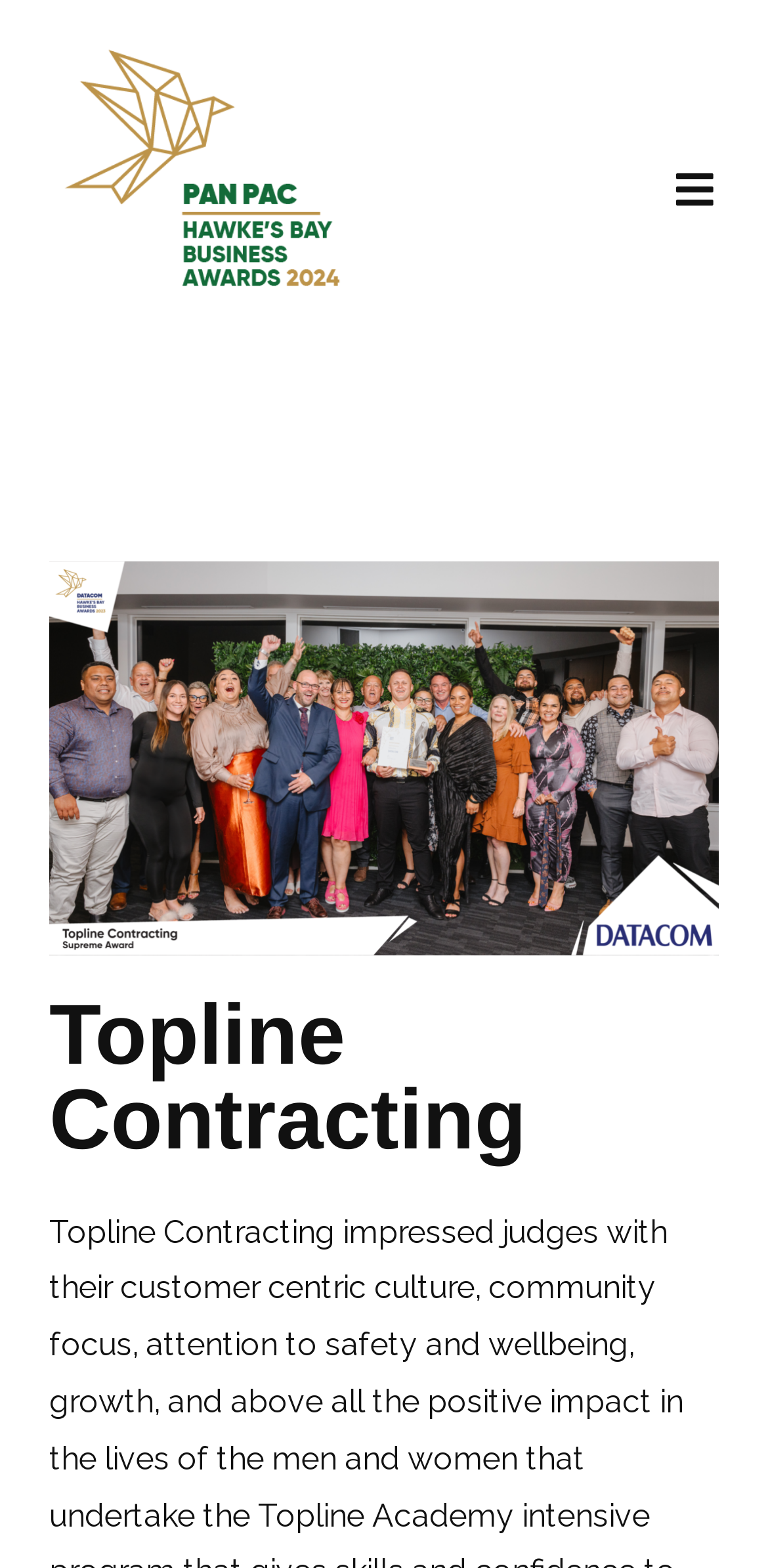Identify the bounding box of the UI element described as follows: "aria-label="Primary Menu"". Provide the coordinates as four float numbers in the range of 0 to 1 [left, top, right, bottom].

[0.847, 0.096, 0.962, 0.149]